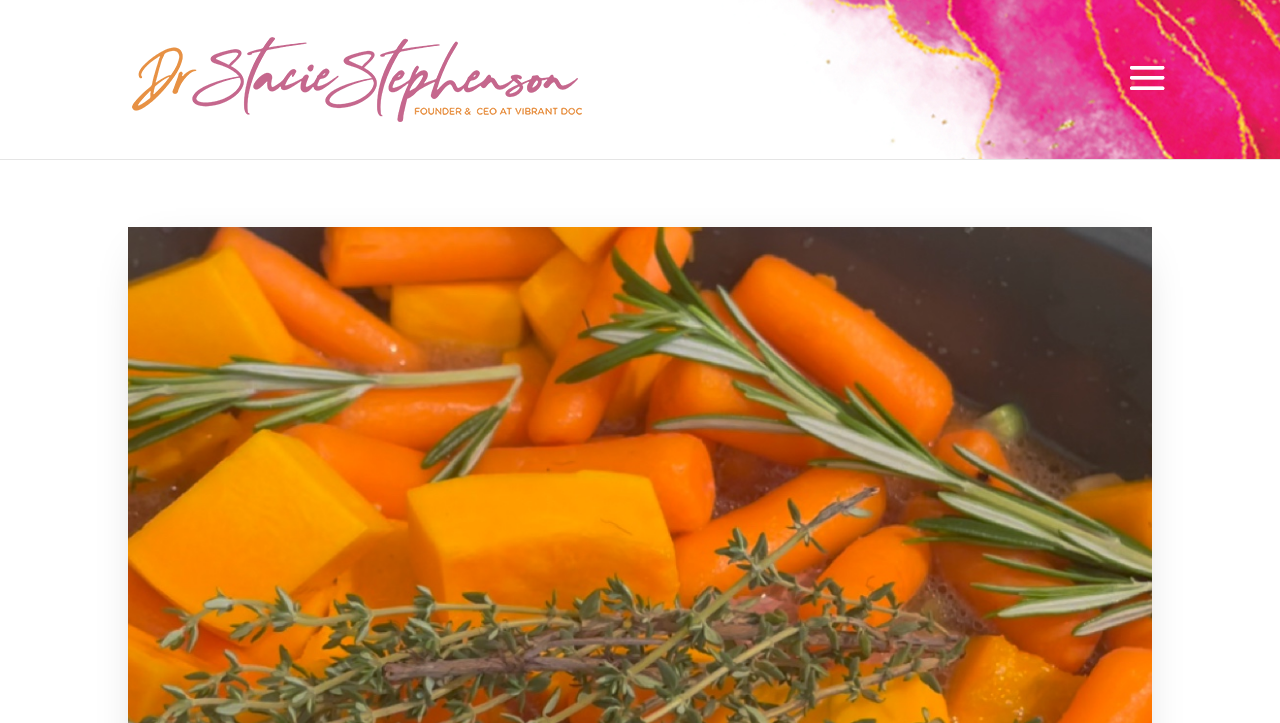Given the webpage screenshot and the description, determine the bounding box coordinates (top-left x, top-left y, bottom-right x, bottom-right y) that define the location of the UI element matching this description: Food

None